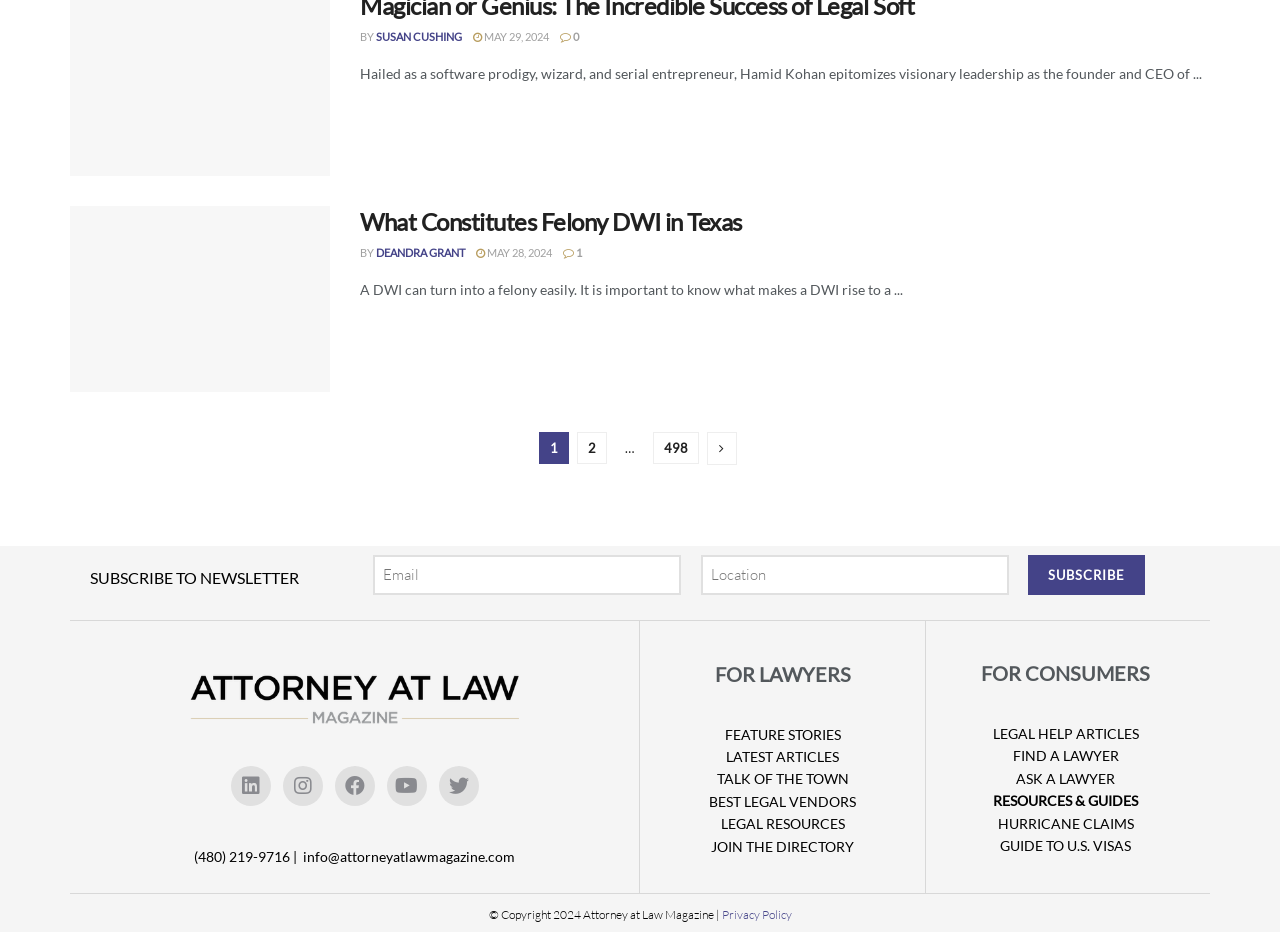Can you identify the bounding box coordinates of the clickable region needed to carry out this instruction: 'Subscribe to newsletter'? The coordinates should be four float numbers within the range of 0 to 1, stated as [left, top, right, bottom].

[0.803, 0.595, 0.895, 0.638]